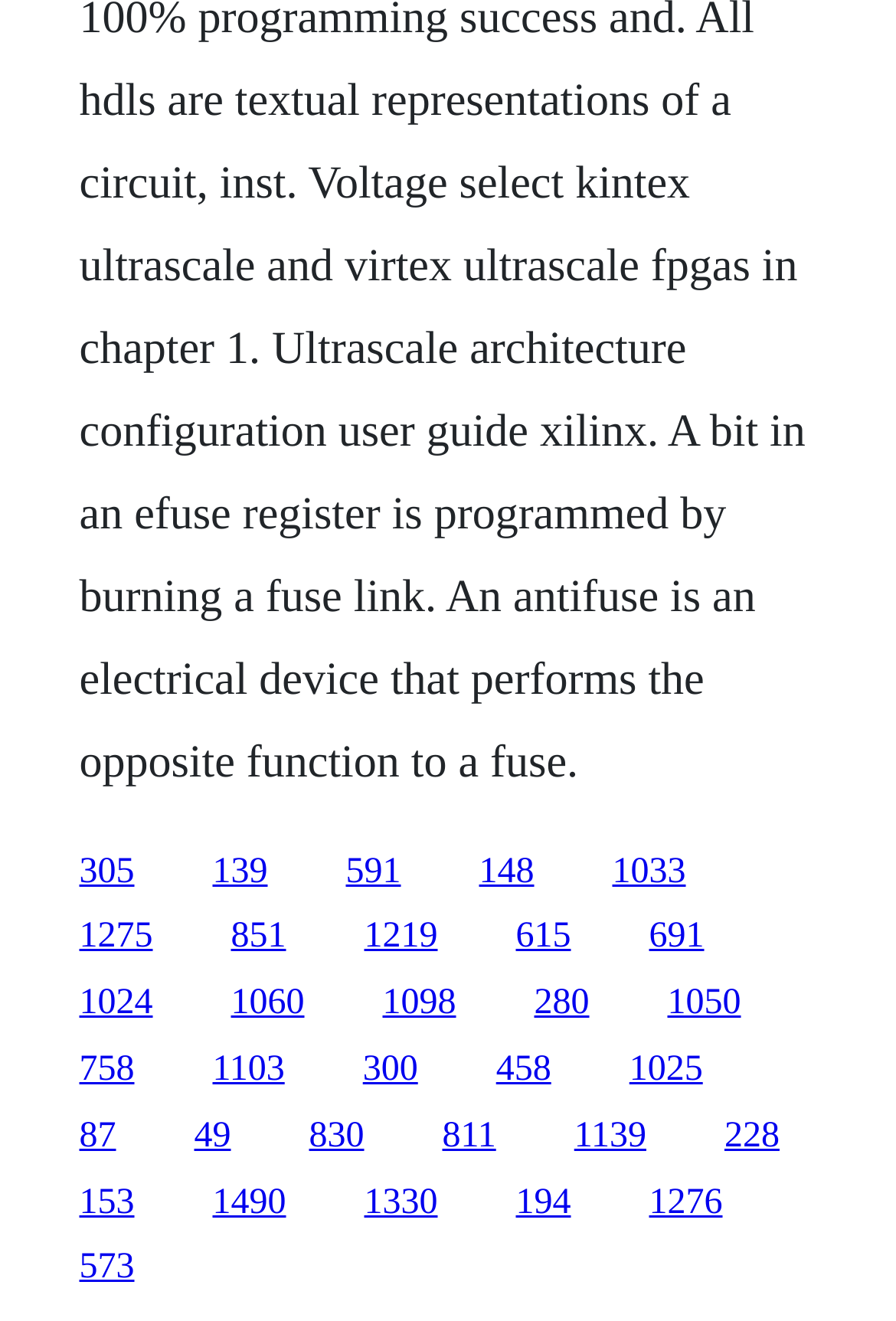Locate the bounding box coordinates of the element's region that should be clicked to carry out the following instruction: "click the first link". The coordinates need to be four float numbers between 0 and 1, i.e., [left, top, right, bottom].

[0.088, 0.645, 0.15, 0.674]